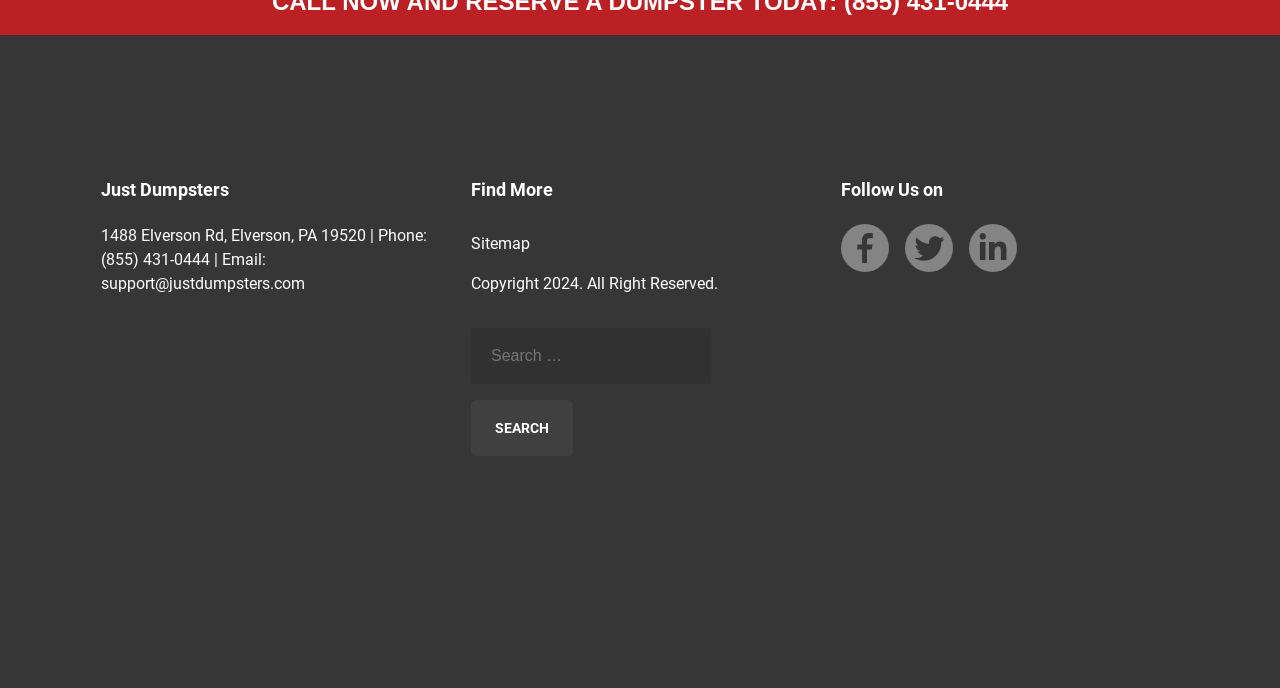What is the email address?
Please describe in detail the information shown in the image to answer the question.

The email address can be found in the static text element that contains the company's address and contact information, which is located near the top of the webpage. It is a link element that says 'support@justdumpsters.com'.